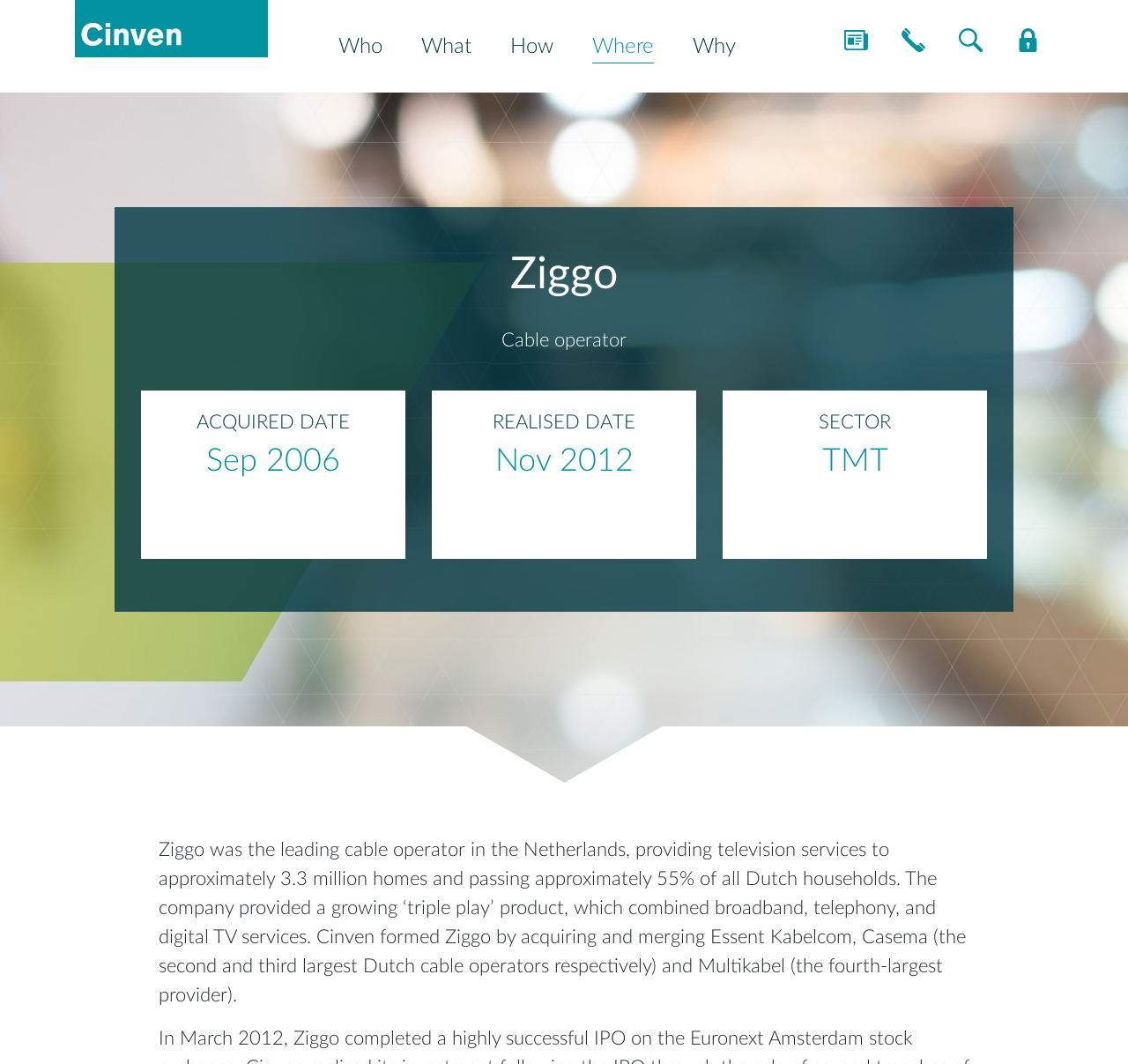What was the percentage of Dutch households that Ziggo passed?
Using the visual information, answer the question in a single word or phrase.

55%